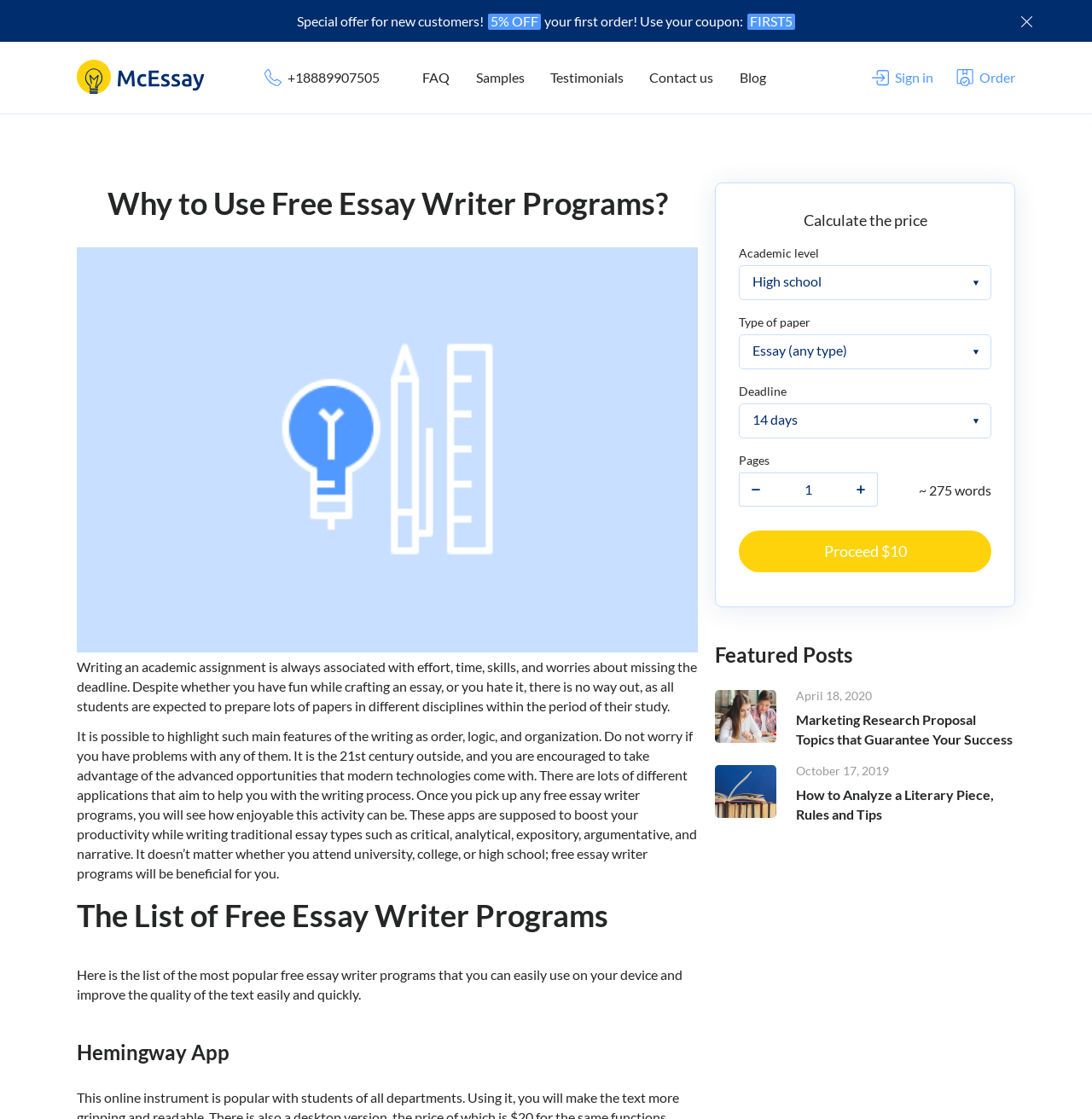What is the price to proceed with the Hemingway App?
Craft a detailed and extensive response to the question.

The Hemingway App section has a button that says 'Proceed $10', indicating that the price to proceed with the app is $10.